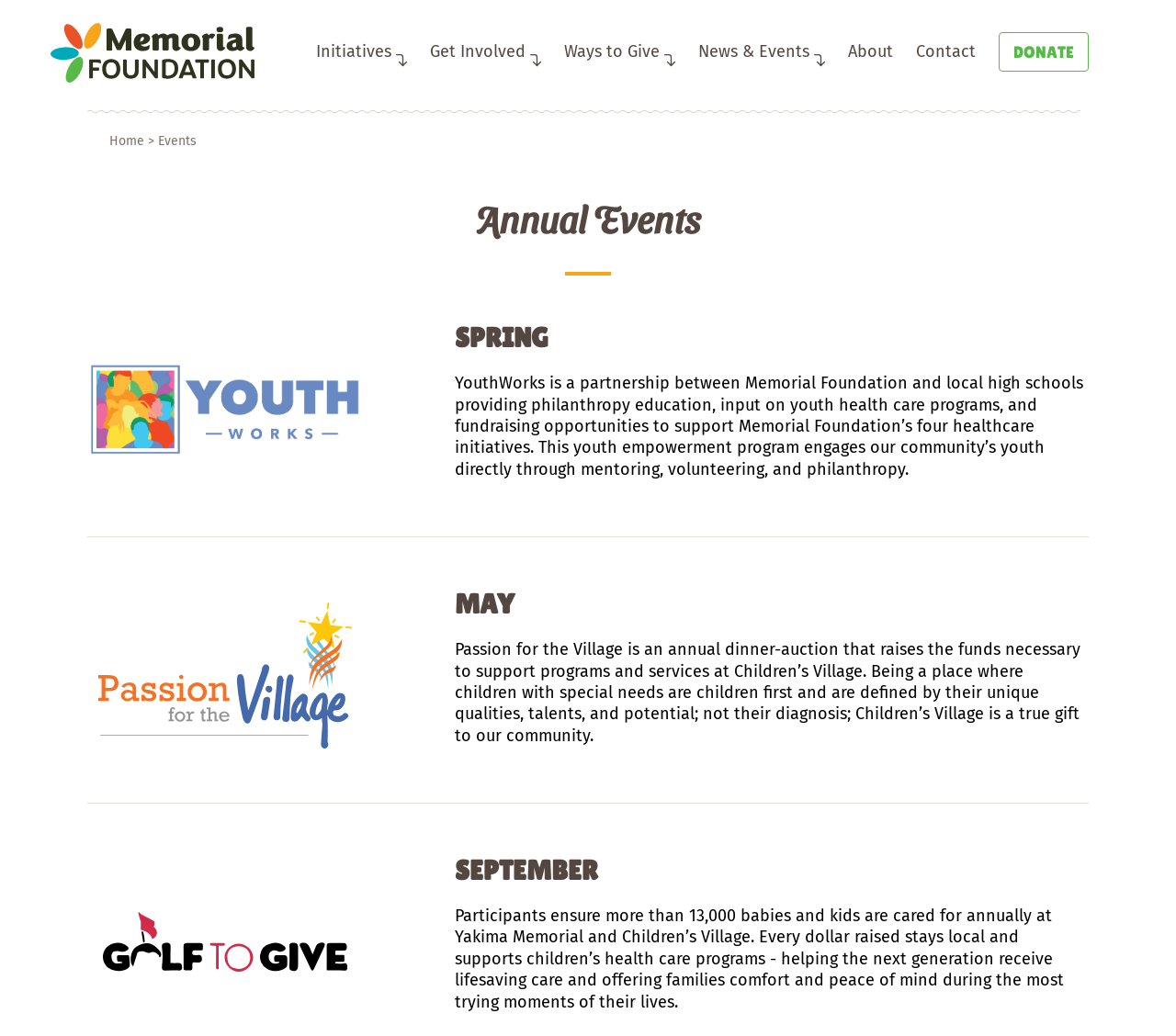Identify and provide the bounding box coordinates of the UI element described: "Donate". The coordinates should be formatted as [left, top, right, bottom], with each number being a float between 0 and 1.

[0.849, 0.031, 0.926, 0.069]